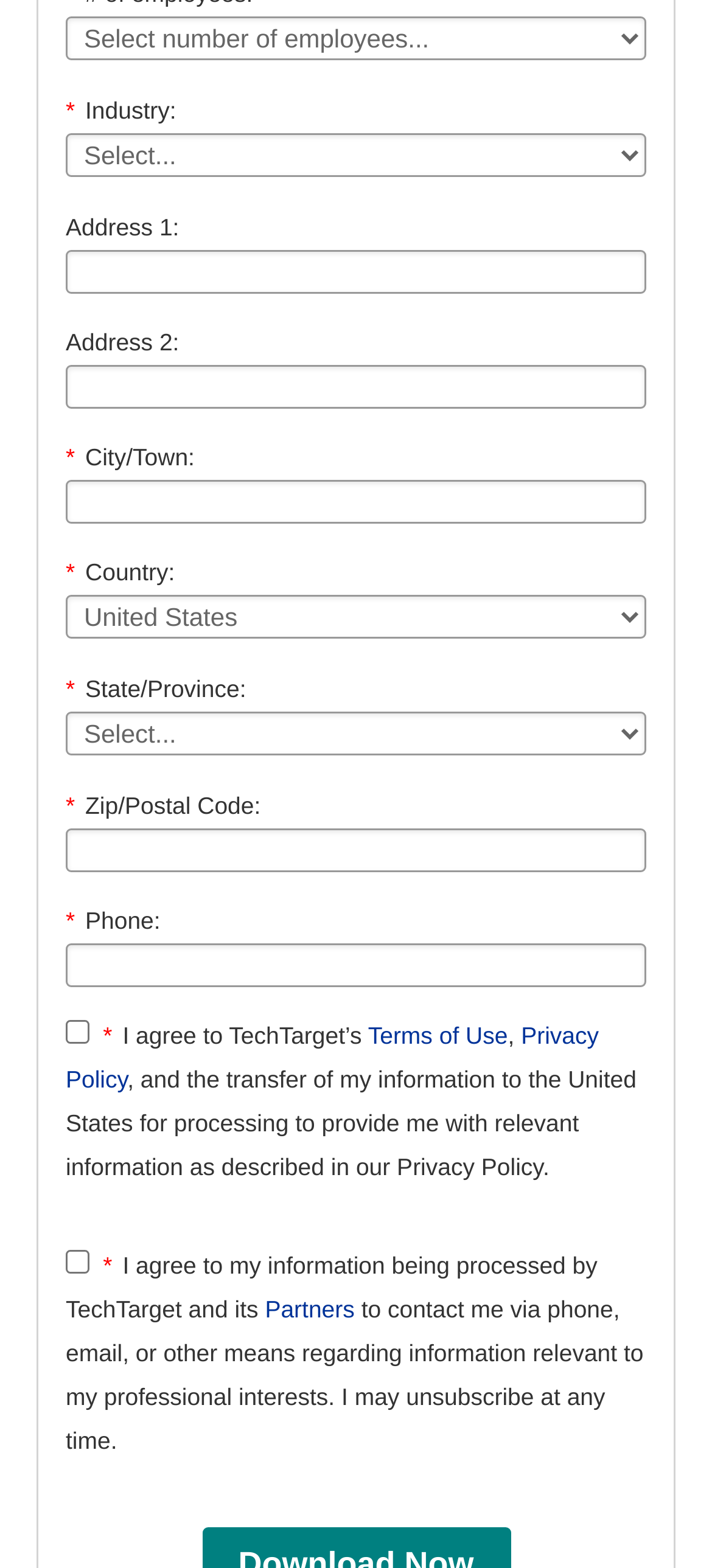Identify the bounding box coordinates of the region I need to click to complete this instruction: "Select the number of employees".

[0.092, 0.01, 0.908, 0.038]